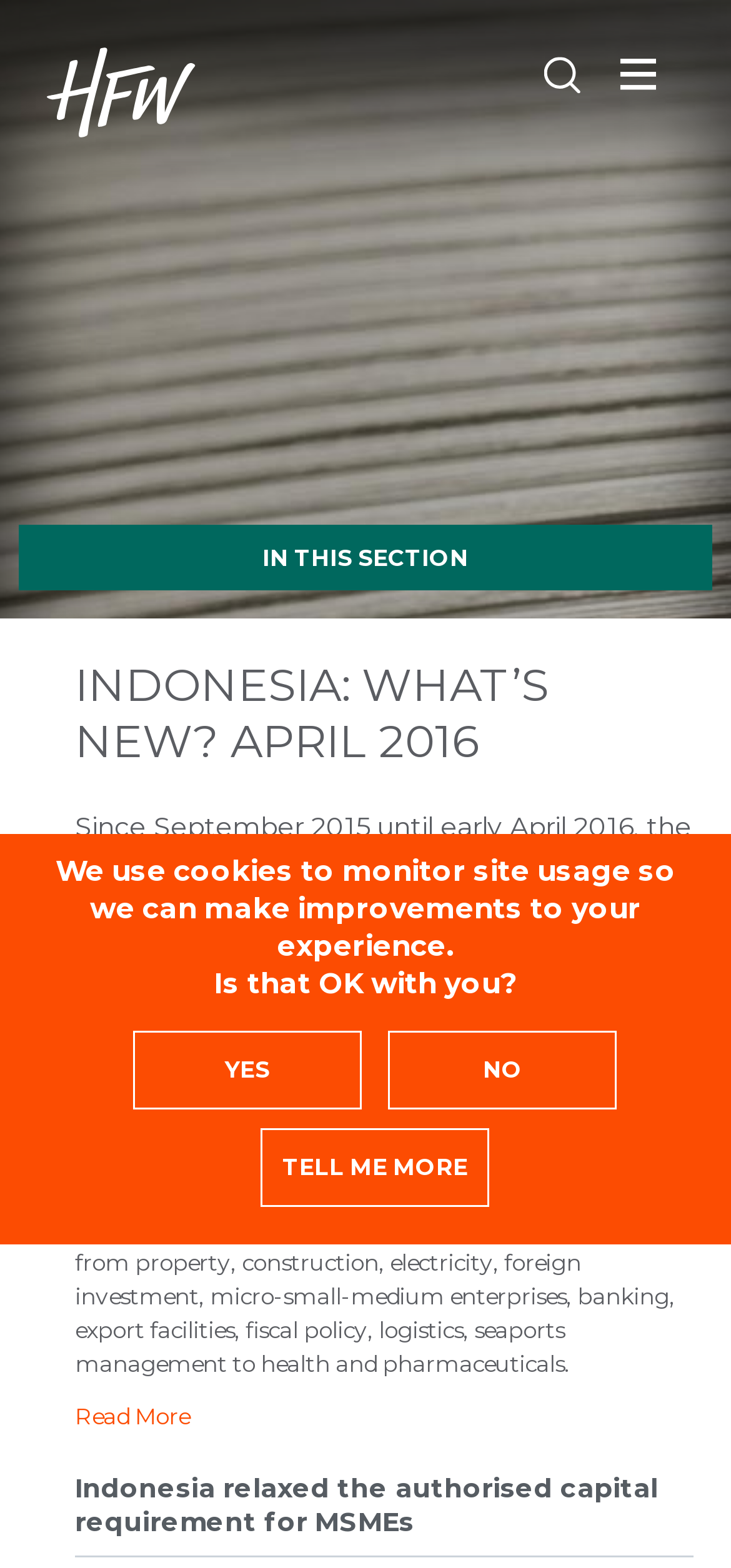Identify the bounding box coordinates of the clickable region to carry out the given instruction: "Click the search button".

[0.744, 0.036, 0.821, 0.068]